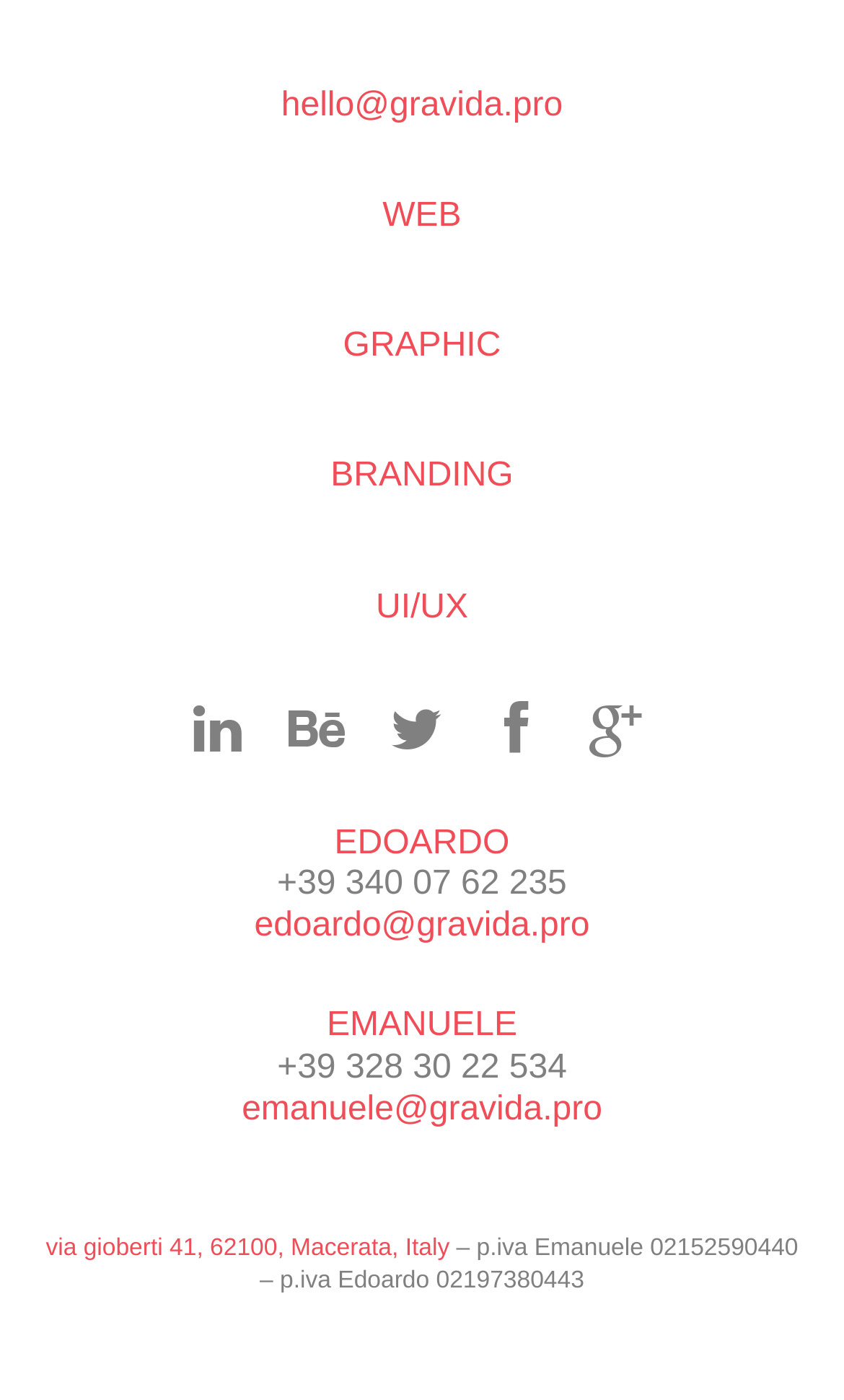What is the phone number of Edoardo?
Please ensure your answer to the question is detailed and covers all necessary aspects.

I found the phone number of Edoardo by looking at the StaticText element that contains the phone number, which is '+39 340 07 62 235'.